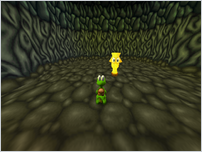Provide a single word or phrase answer to the question: 
What is the purpose of collecting Golden Gobbos?

unlocking hidden levels